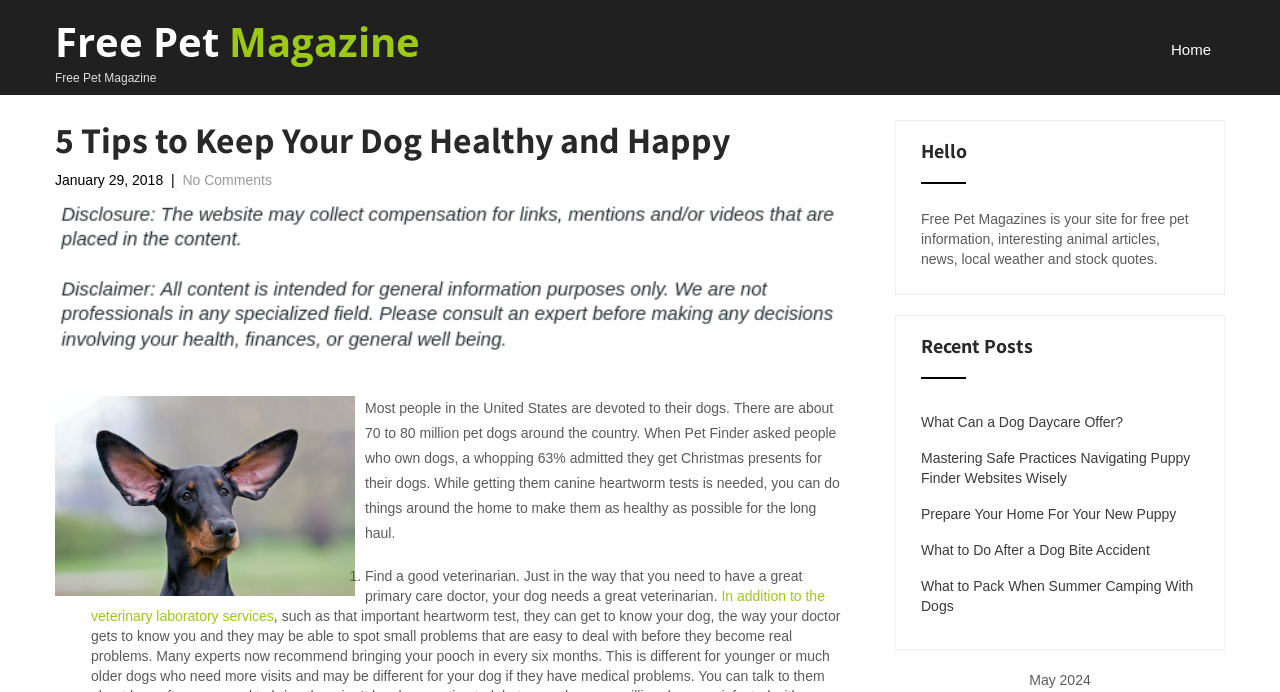Determine the bounding box coordinates for the area that needs to be clicked to fulfill this task: "View the recent post 'What Can a Dog Daycare Offer?'". The coordinates must be given as four float numbers between 0 and 1, i.e., [left, top, right, bottom].

[0.72, 0.595, 0.877, 0.624]